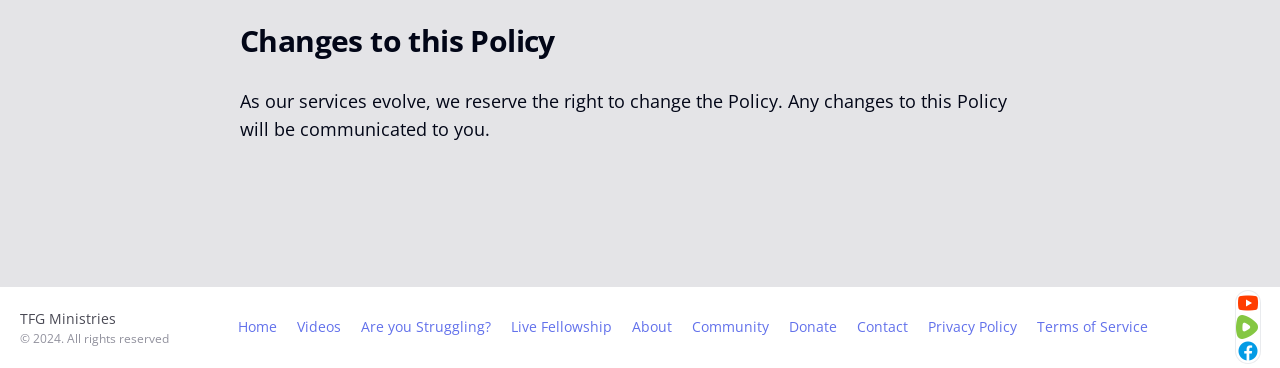Please give a one-word or short phrase response to the following question: 
What is the copyright year mentioned at the bottom?

2024